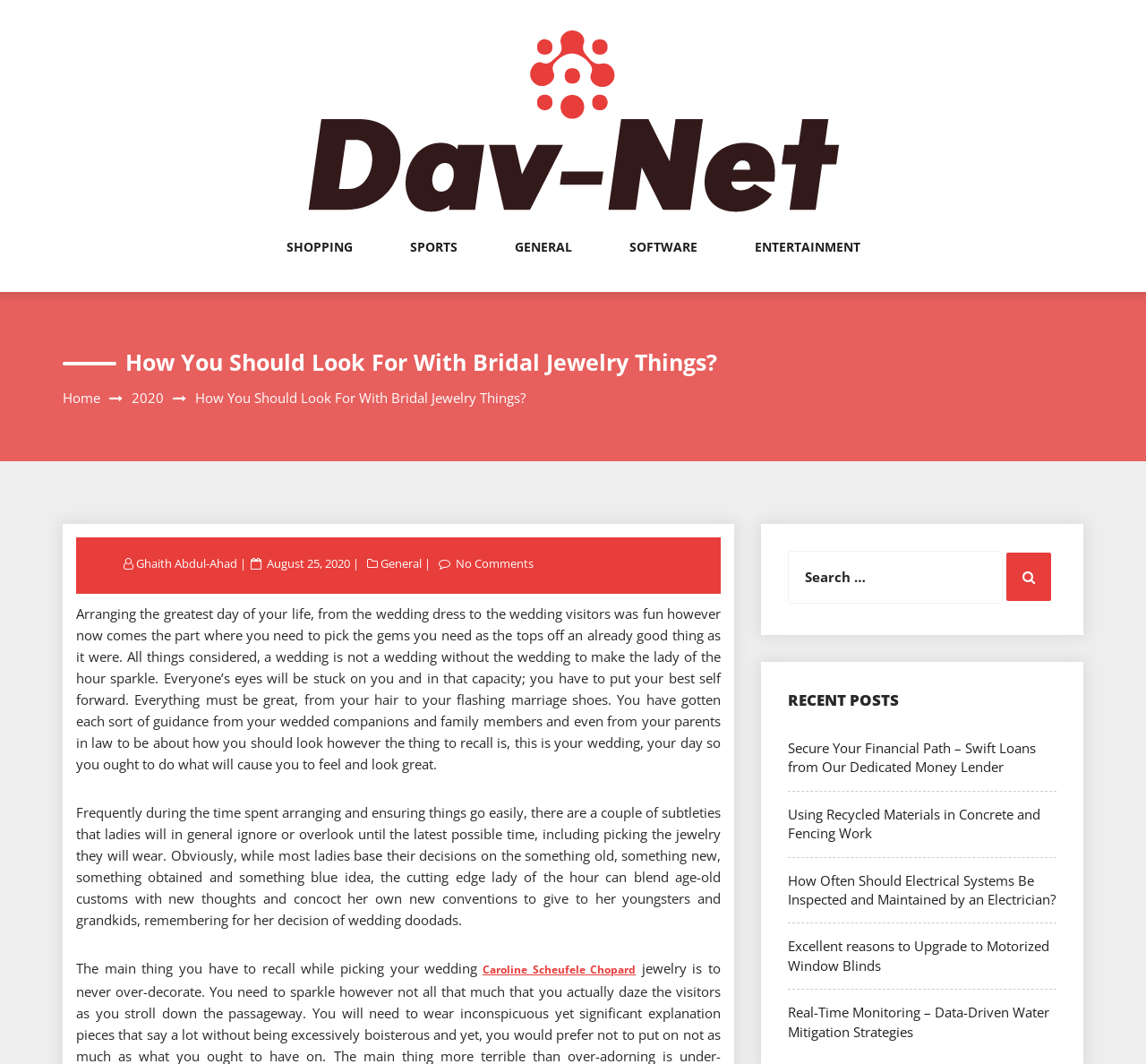What is the purpose of the search box?
Please provide a detailed answer to the question.

I inferred the answer by analyzing the search box element located at [0.688, 0.518, 0.875, 0.568] and its accompanying text 'Search for:' located at [0.687, 0.517, 0.727, 0.552], which suggests that the search box is used to search for things.